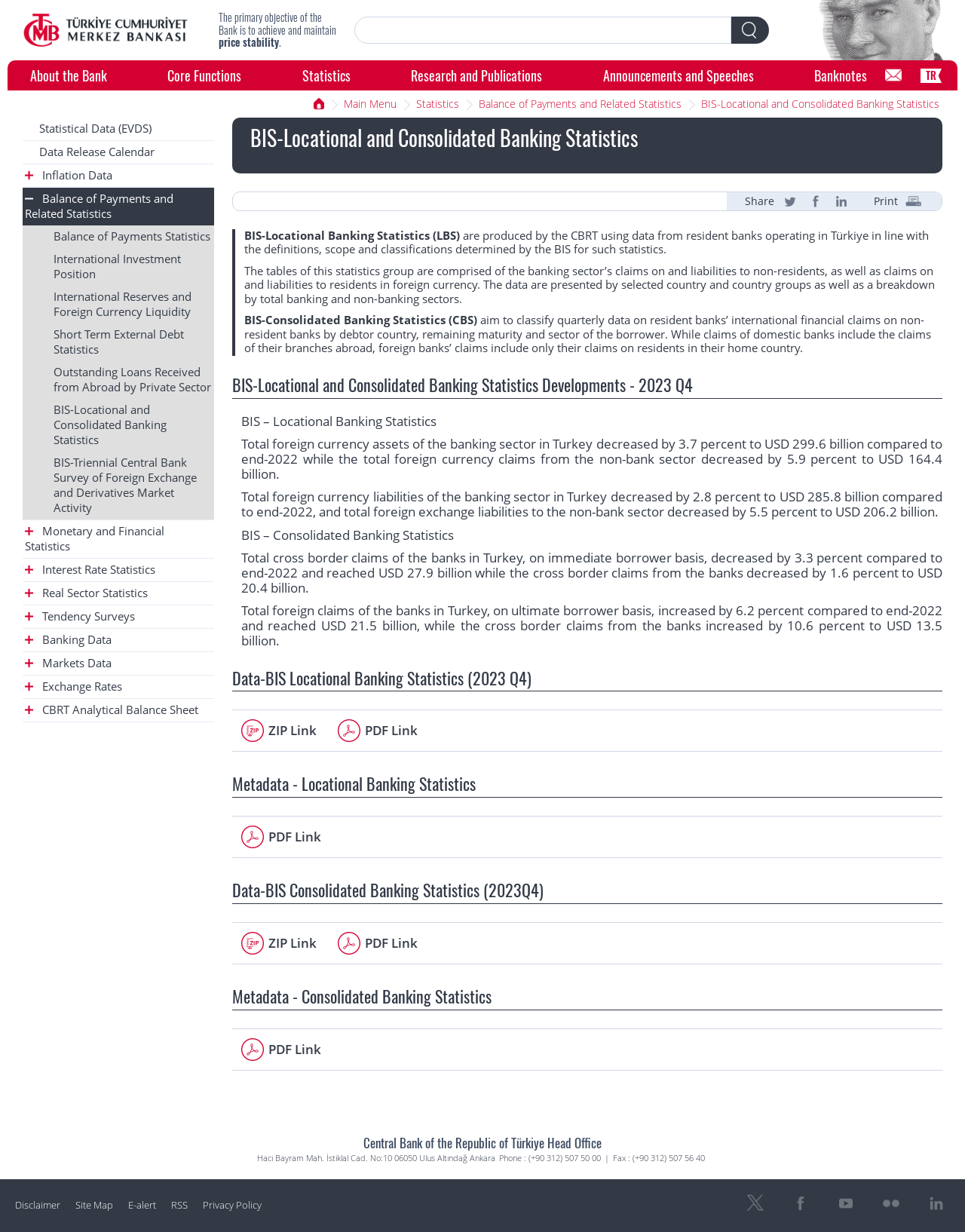What is the main heading displayed on the webpage? Please provide the text.

BIS-Locational and Consolidated Banking Statistics